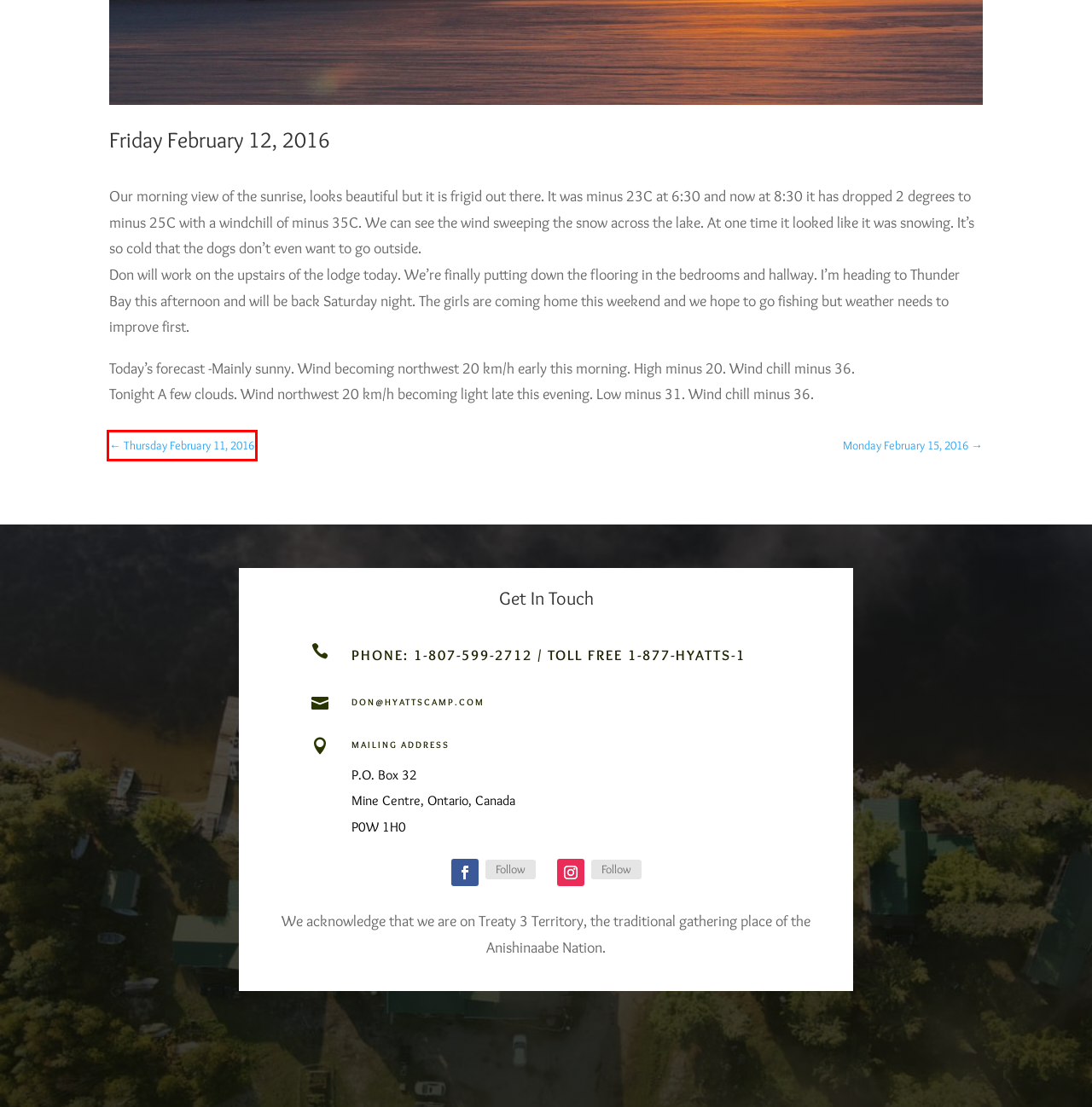Analyze the given webpage screenshot and identify the UI element within the red bounding box. Select the webpage description that best matches what you expect the new webpage to look like after clicking the element. Here are the candidates:
A. Useful Info | Hyatt's Manion Lake Camp Ltd.
B. Thursday February 11, 2016 | Hyatt's Manion Lake Camp Ltd.
C. Contact Us | Hyatt's Manion Lake Camp Ltd.
D. Hyatt's Manion Lake Camp Ltd. | Canadian Fishing & Hunting Vacation
E. Hunting & Fishing | Hyatt's Manion Lake Camp Ltd.
F. Monday February 15, 2016 | Hyatt's Manion Lake Camp Ltd.
G. Location | Hyatt's Manion Lake Camp Ltd.
H. Manion System | Hyatt's Manion Lake Camp Ltd.

B